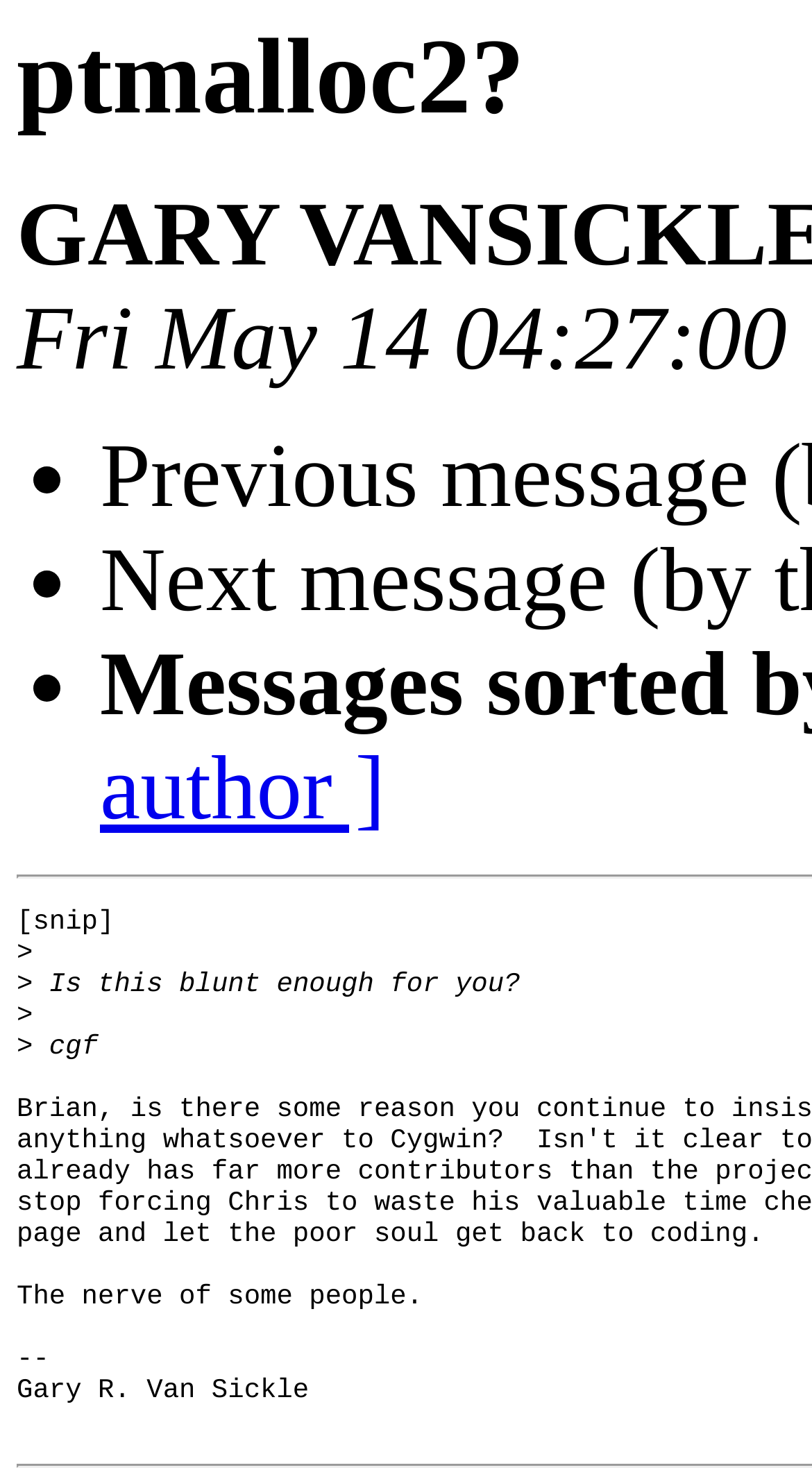How many characters are in the first line of text after the list markers?
Utilize the information in the image to give a detailed answer to the question.

I looked at the webpage and found the first line of text after the list markers, which is '[snip]>'. I counted the number of characters in this text, which is 5.